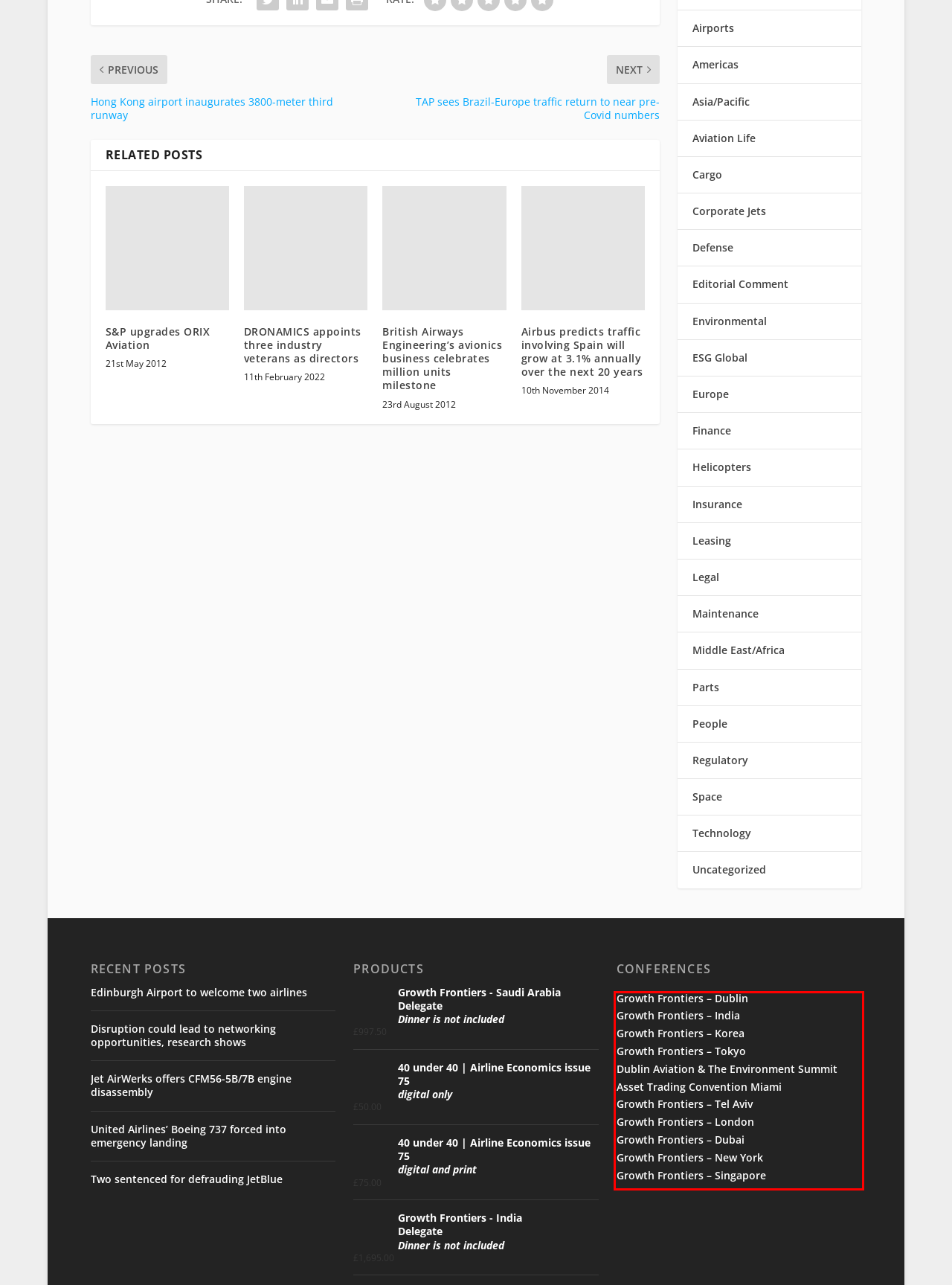Please identify and extract the text content from the UI element encased in a red bounding box on the provided webpage screenshot.

Growth Frontiers – Dublin Growth Frontiers – India Growth Frontiers – Korea Growth Frontiers – Tokyo Dublin Aviation & The Environment Summit Asset Trading Convention Miami Growth Frontiers – Tel Aviv Growth Frontiers – London Growth Frontiers – Dubai Growth Frontiers – New York Growth Frontiers – Singapore